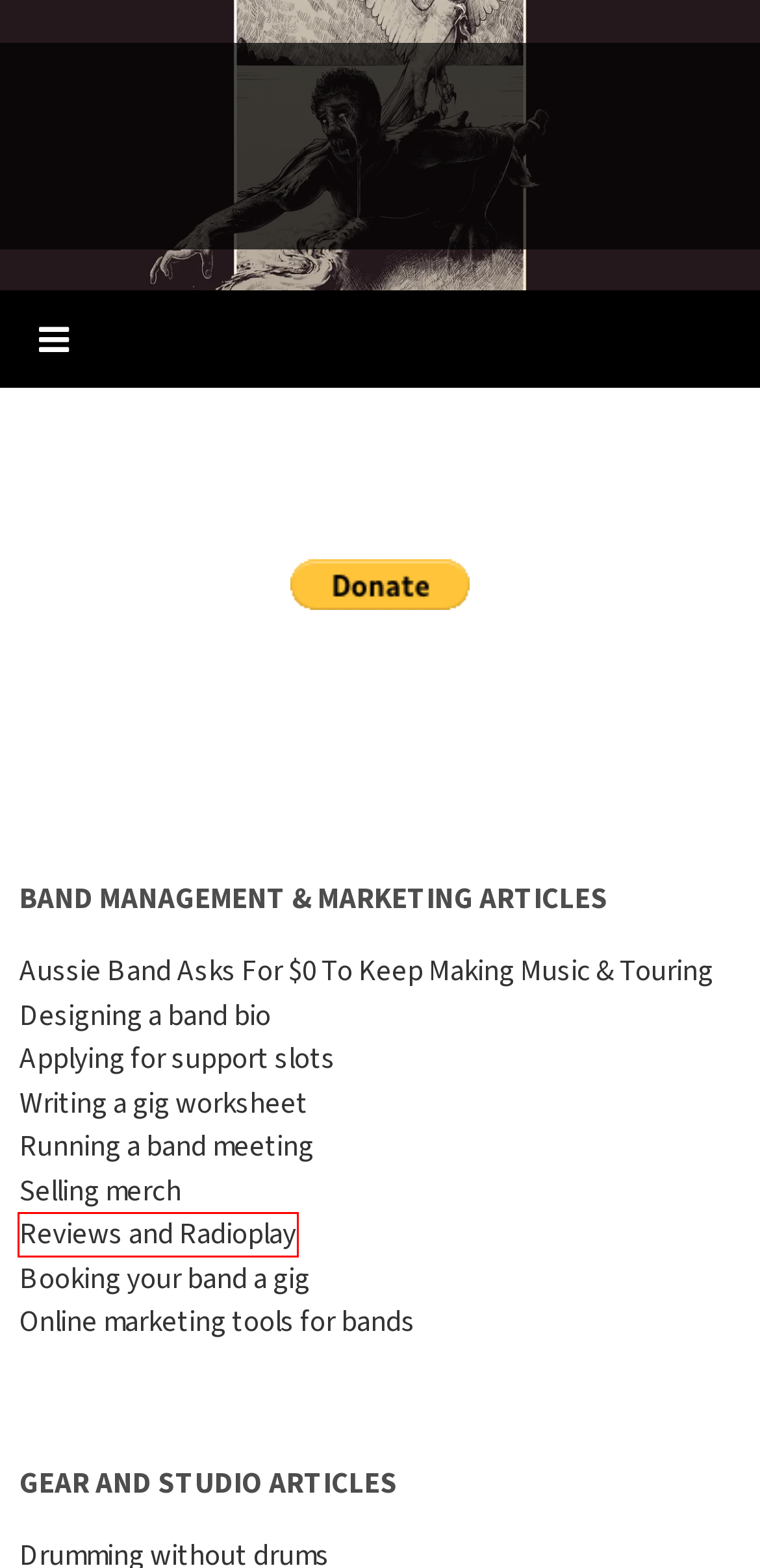You have a screenshot of a webpage where a red bounding box highlights a specific UI element. Identify the description that best matches the resulting webpage after the highlighted element is clicked. The choices are:
A. "Aussie Band Asks For $0 To Keep Making Music & Touring"
B. "Opening Shows, how to get a support slot with your favourite band"
C. "HOW TO CREATE AND DISTRIBUTE BAND MERCH"
D. "Sharing music success – How to run a band meeting"
E. "5 Online Marketing Tools for Band to Check Out!"
F. "10 Step Guide to Booking your Band a Successful Gig"
G. "Flawless Victory – Don’t miss a thing by writing a gig worksheet"
H. "BAND EXPOSURE – HOW TO GET REVIEWS AND RADIO PLAY"

H